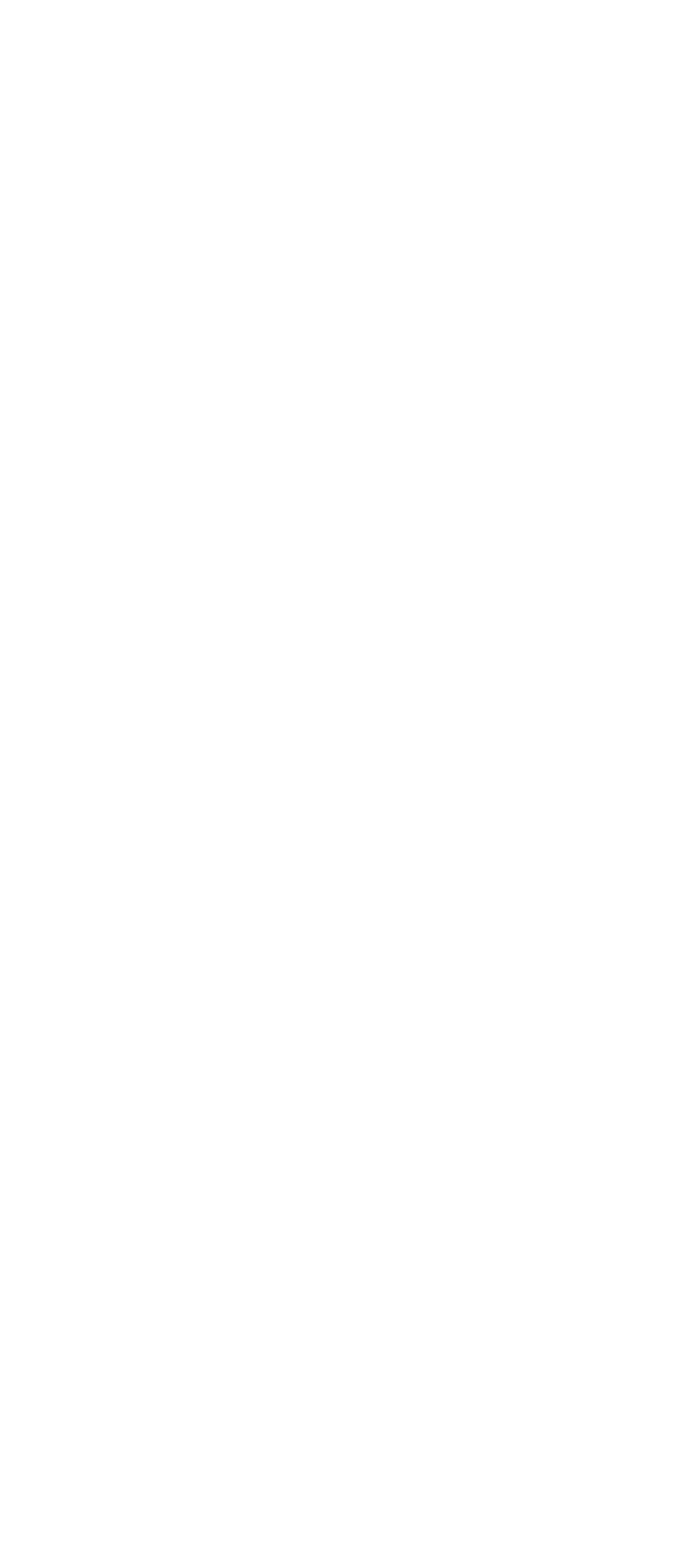Provide the bounding box coordinates for the specified HTML element described in this description: "Shop My Home". The coordinates should be four float numbers ranging from 0 to 1, in the format [left, top, right, bottom].

None